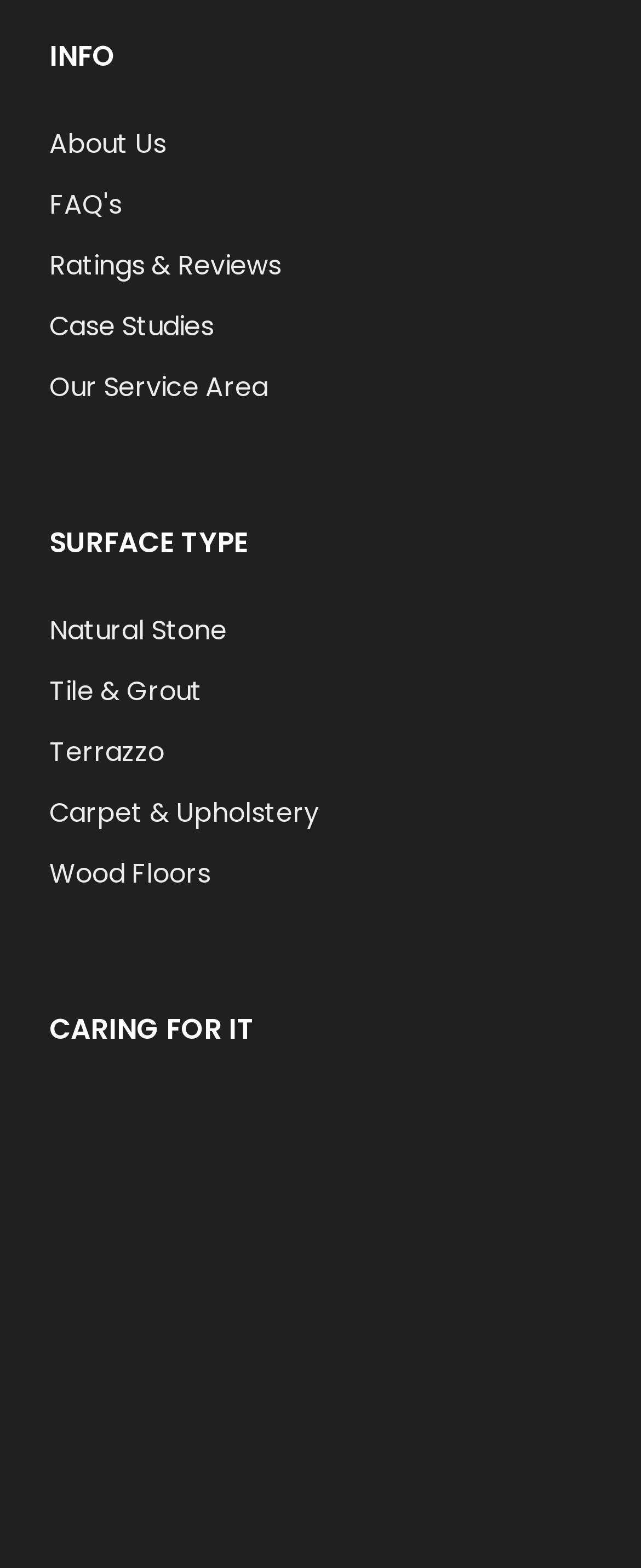Look at the image and give a detailed response to the following question: What is the last link in the 'CARING FOR IT' section?

I looked at the links under the 'CARING FOR IT' section and found that the last link is 'Stain App', which is located at the bottom of the section.